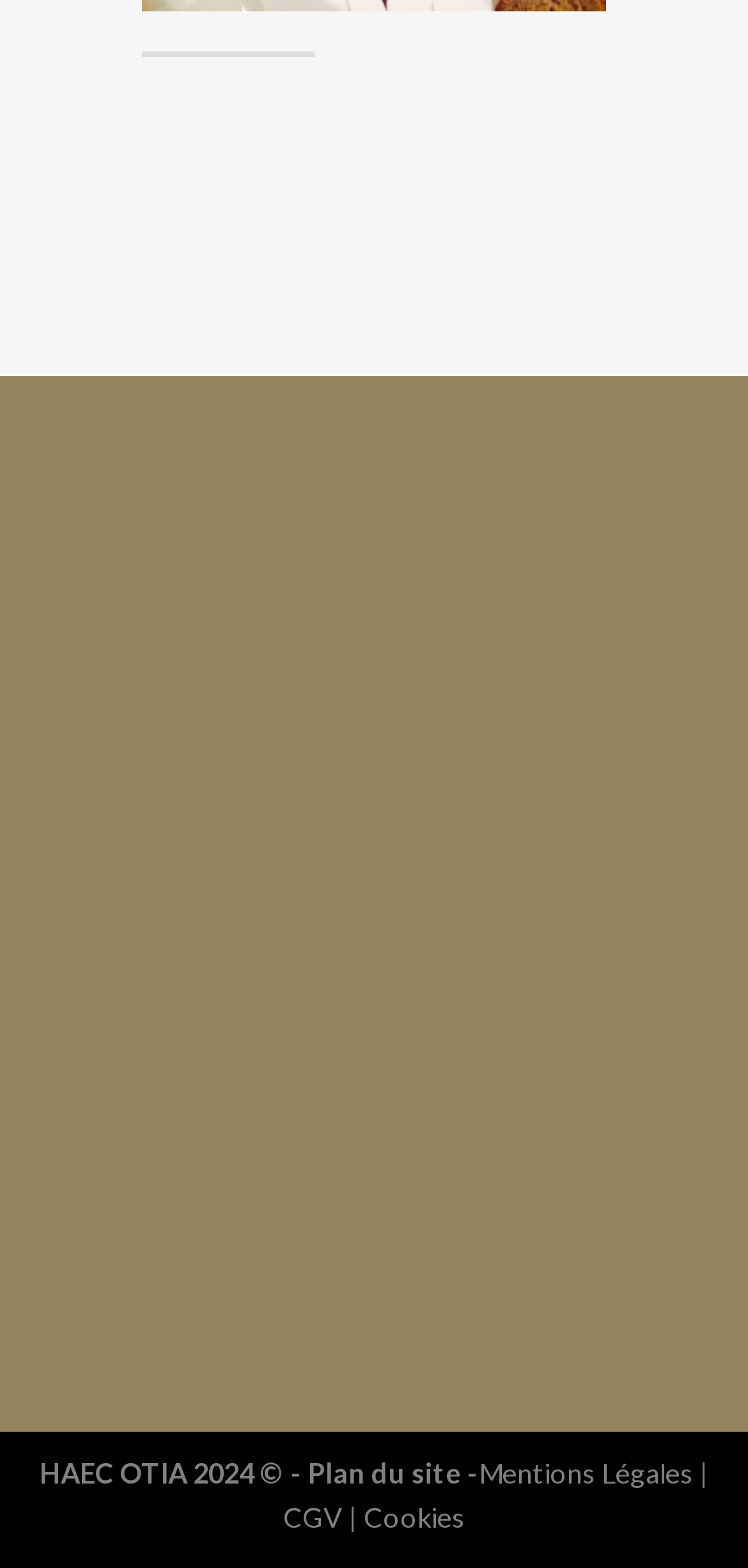Please provide a brief answer to the question using only one word or phrase: 
What is the purpose of the link 'Plan du site'?

Site map